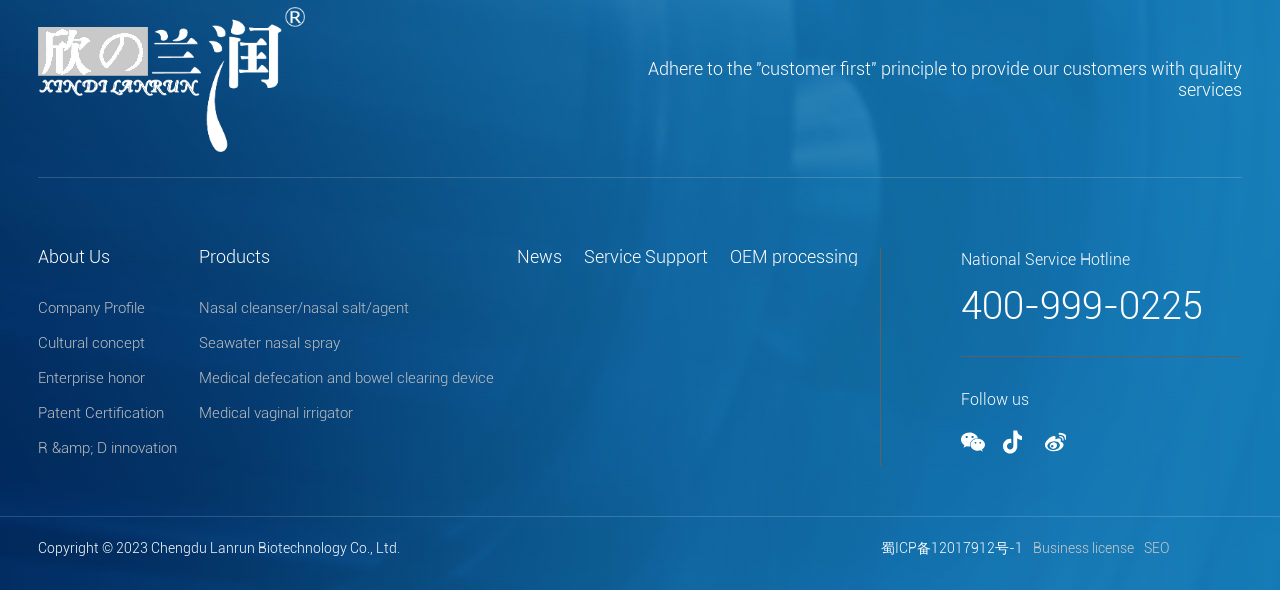What is the national service hotline?
Refer to the image and answer the question using a single word or phrase.

400-999-0225